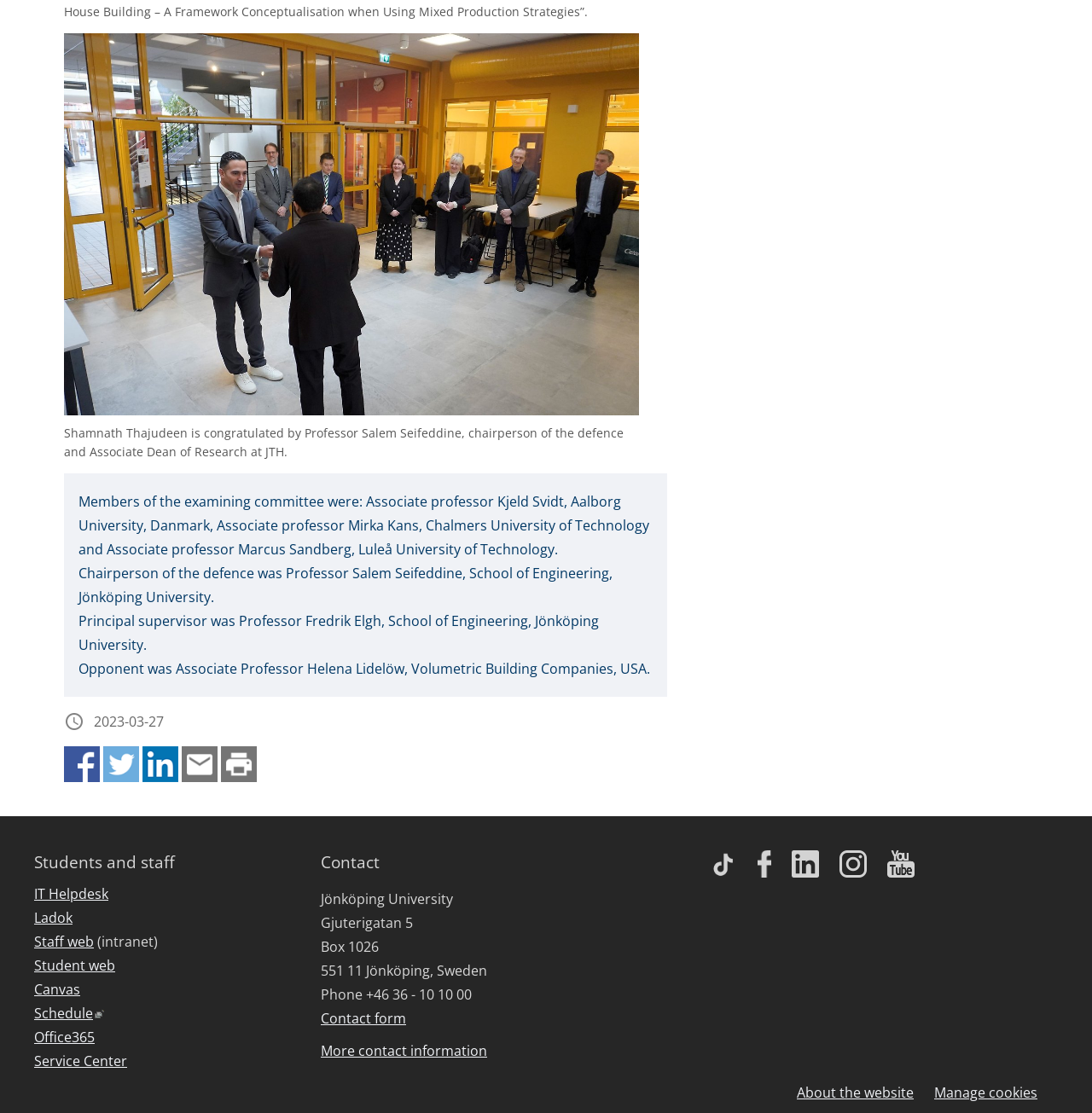What is the date mentioned on the webpage?
Give a detailed response to the question by analyzing the screenshot.

I found the date '2023-03-27' in the StaticText element with OCR text '2023-03-27'. This date is likely to be relevant to the content of the webpage.